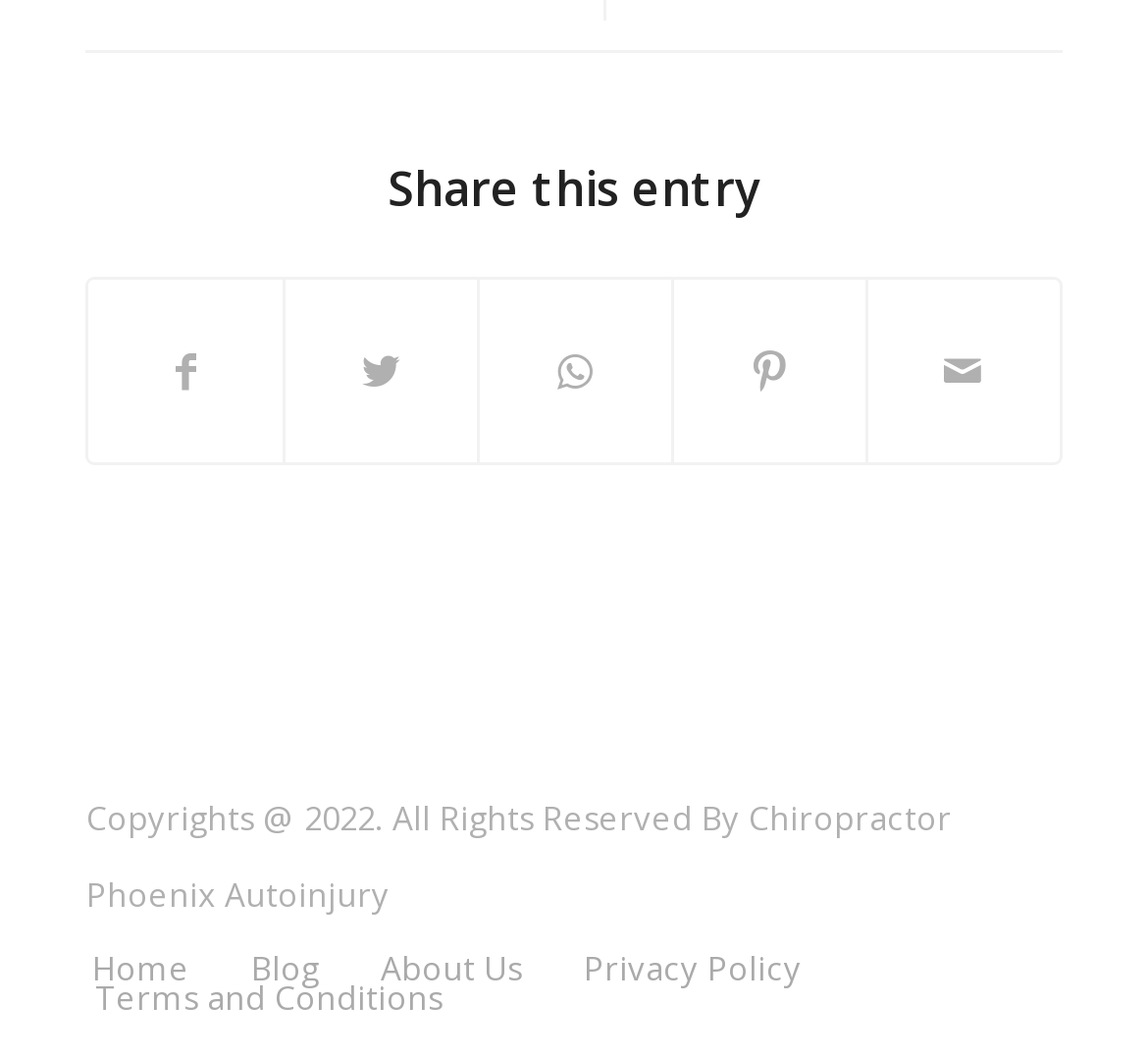How many social media platforms can you share this entry on?
Answer the question with a thorough and detailed explanation.

I counted the number of social media links available under the 'Share this entry' heading, which are Facebook, Twitter, WhatsApp, Pinterest, and Mail, totaling 5 platforms.